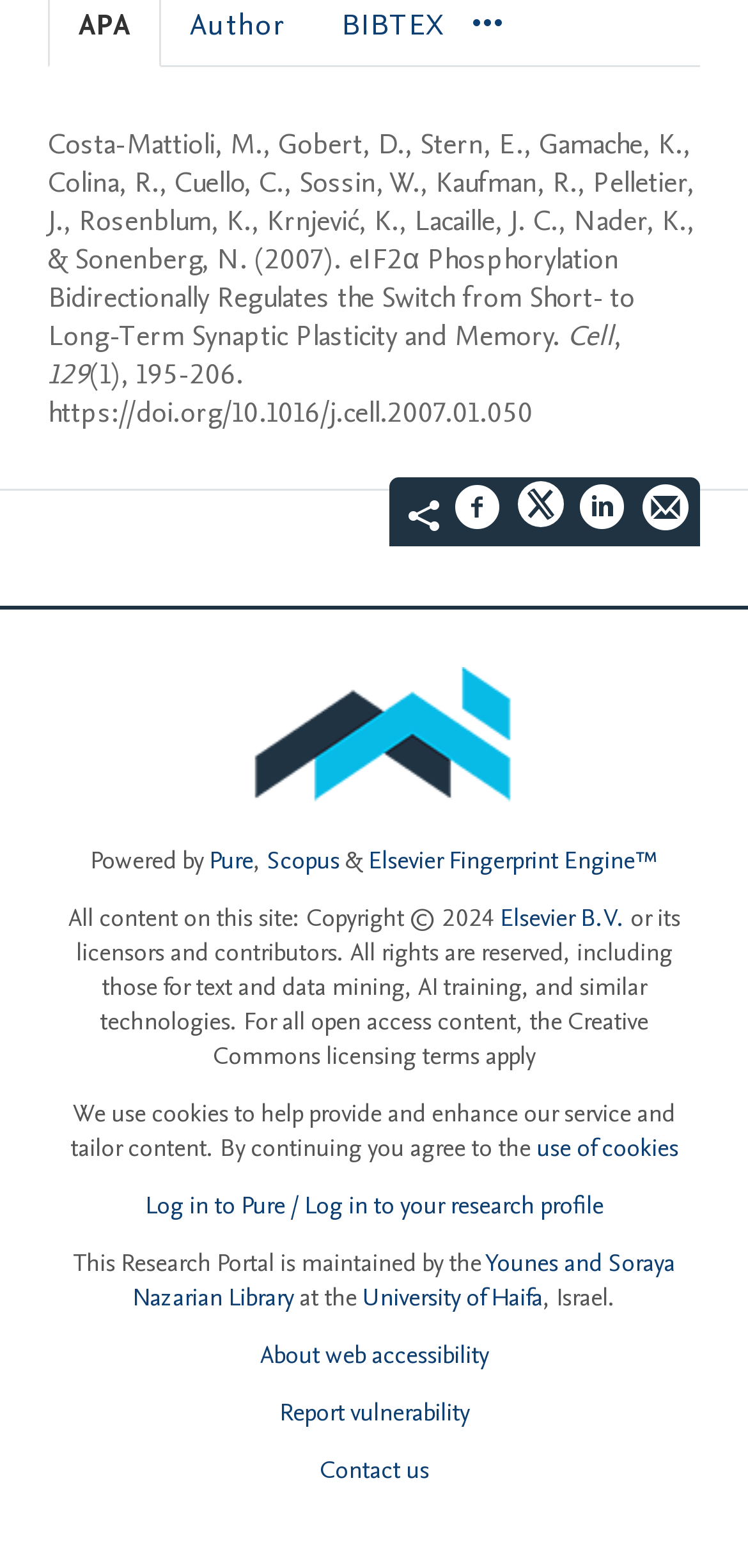Use a single word or phrase to answer the following:
What is the volume number of the research paper?

129